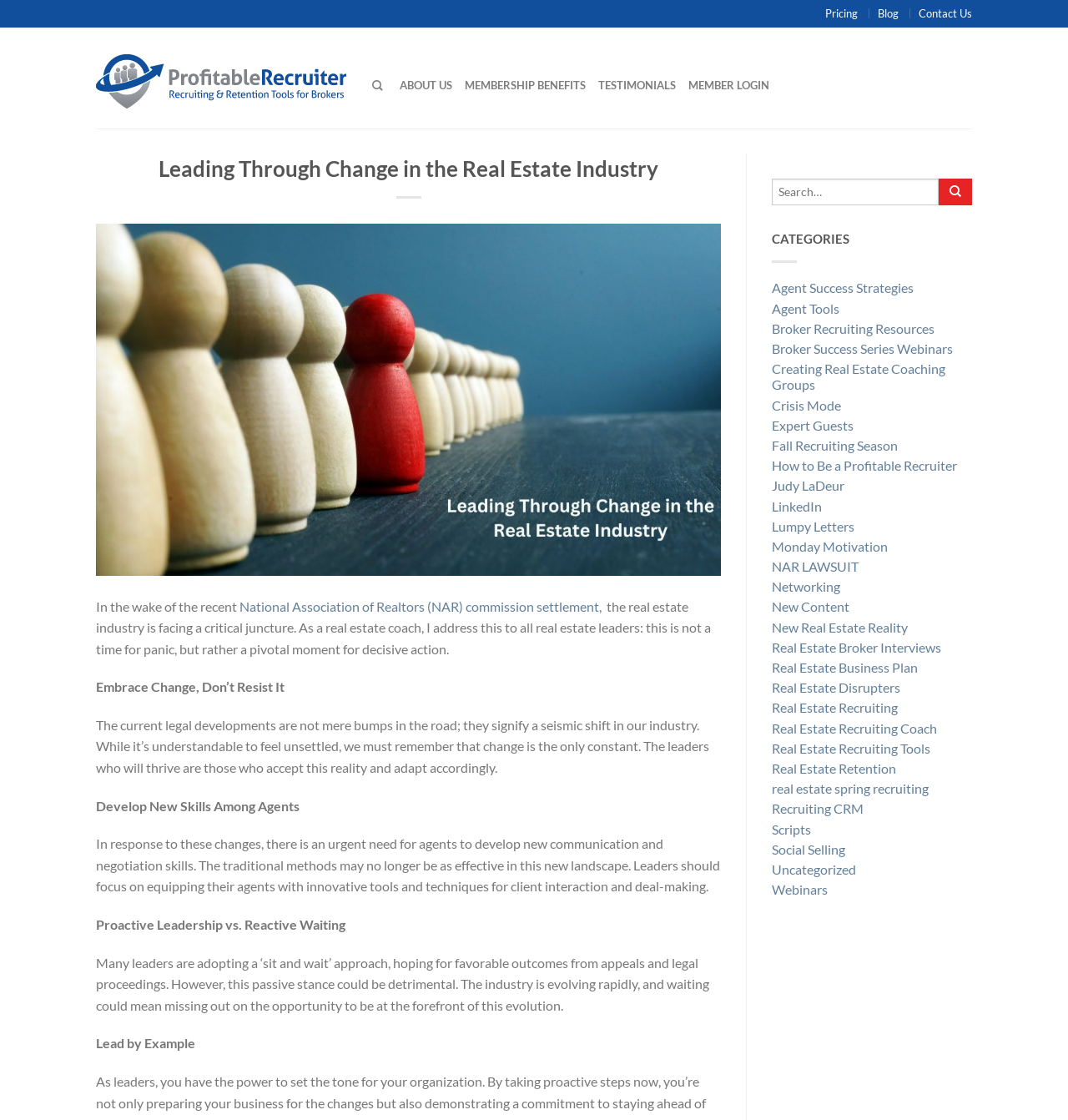Can you show the bounding box coordinates of the region to click on to complete the task described in the instruction: "Search for something"?

[0.723, 0.159, 0.879, 0.183]